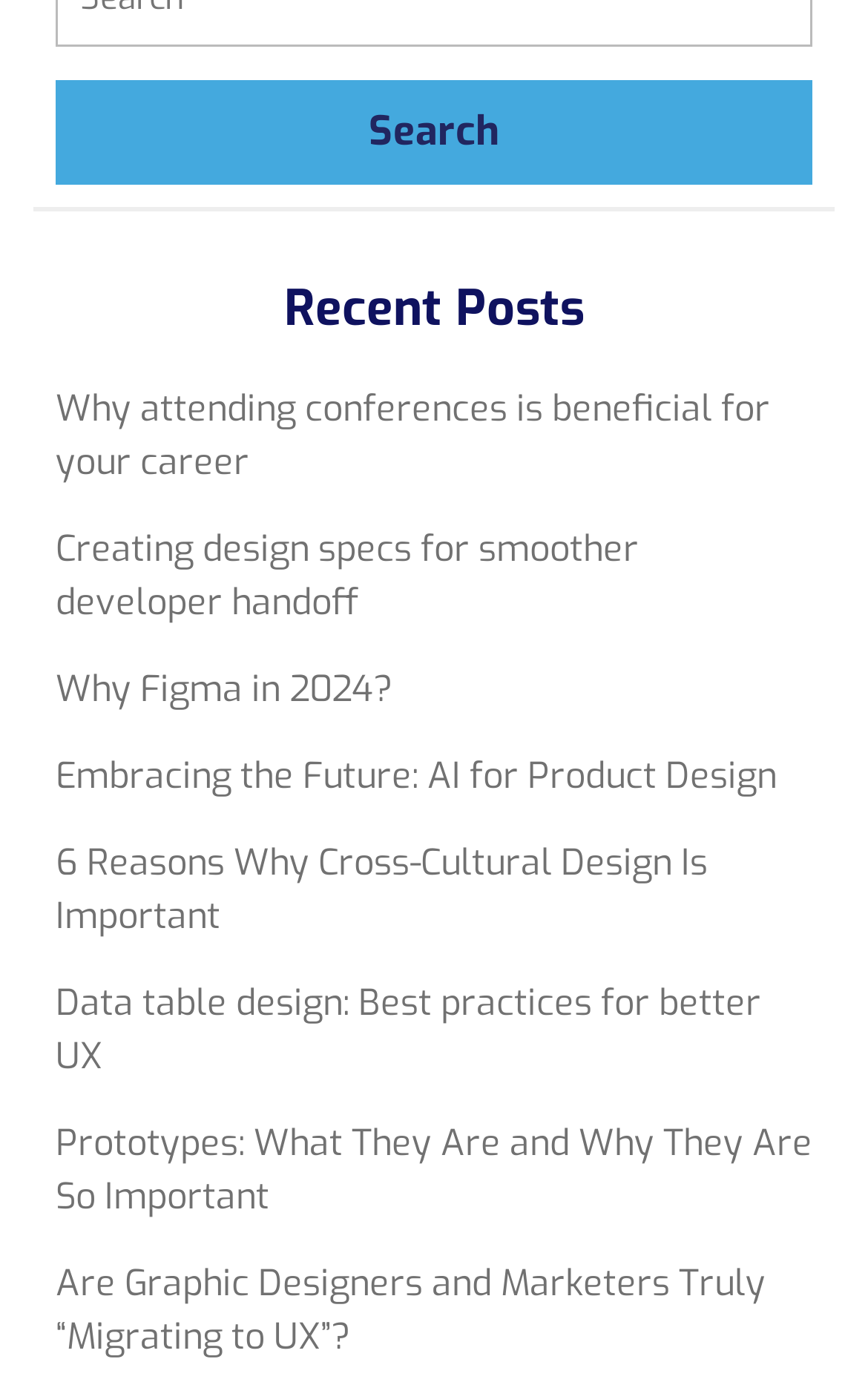Answer briefly with one word or phrase:
How many elements are there on the webpage?

10